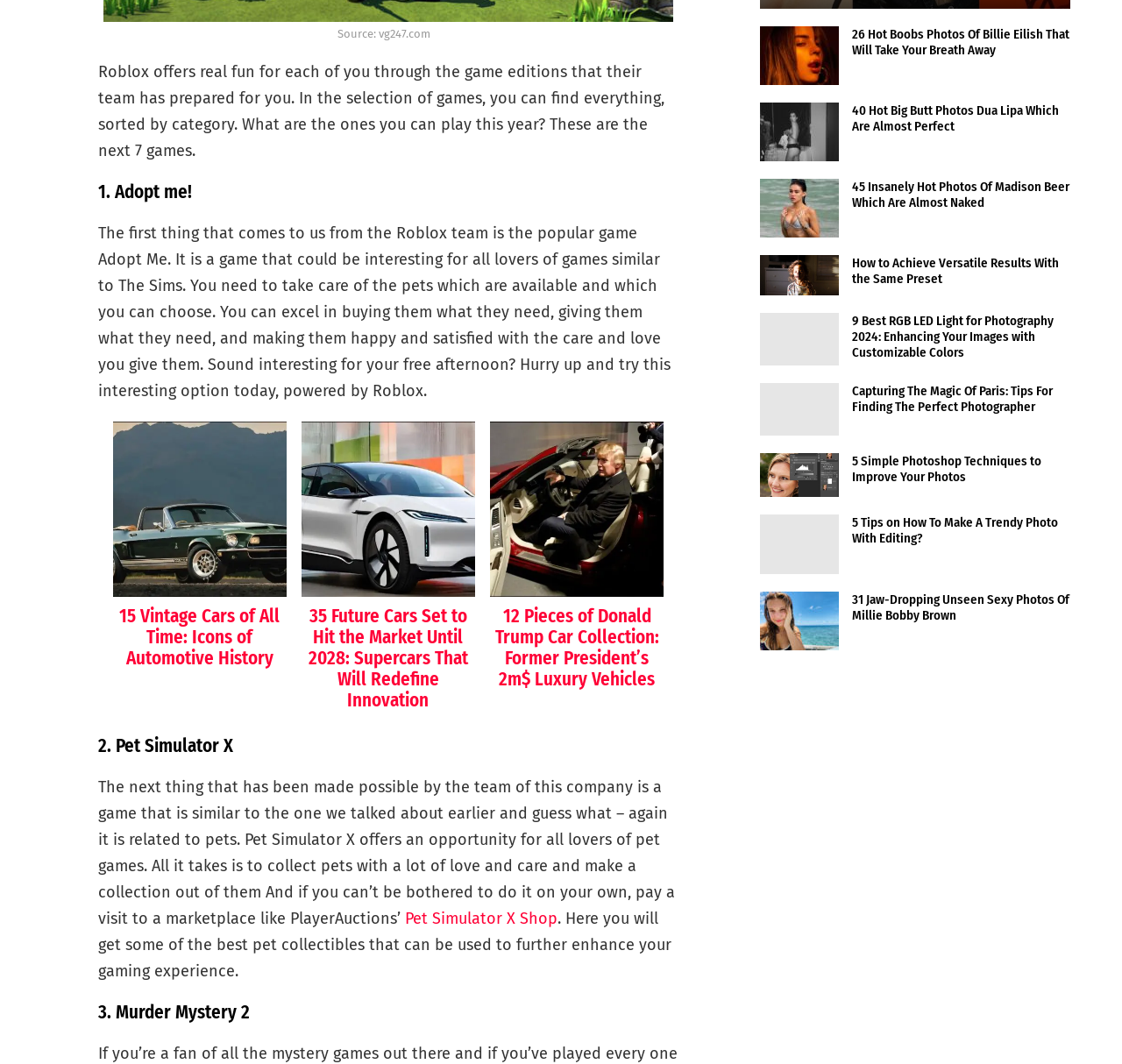Using the provided element description: "Pet Simulator X Shop", determine the bounding box coordinates of the corresponding UI element in the screenshot.

[0.361, 0.854, 0.497, 0.872]